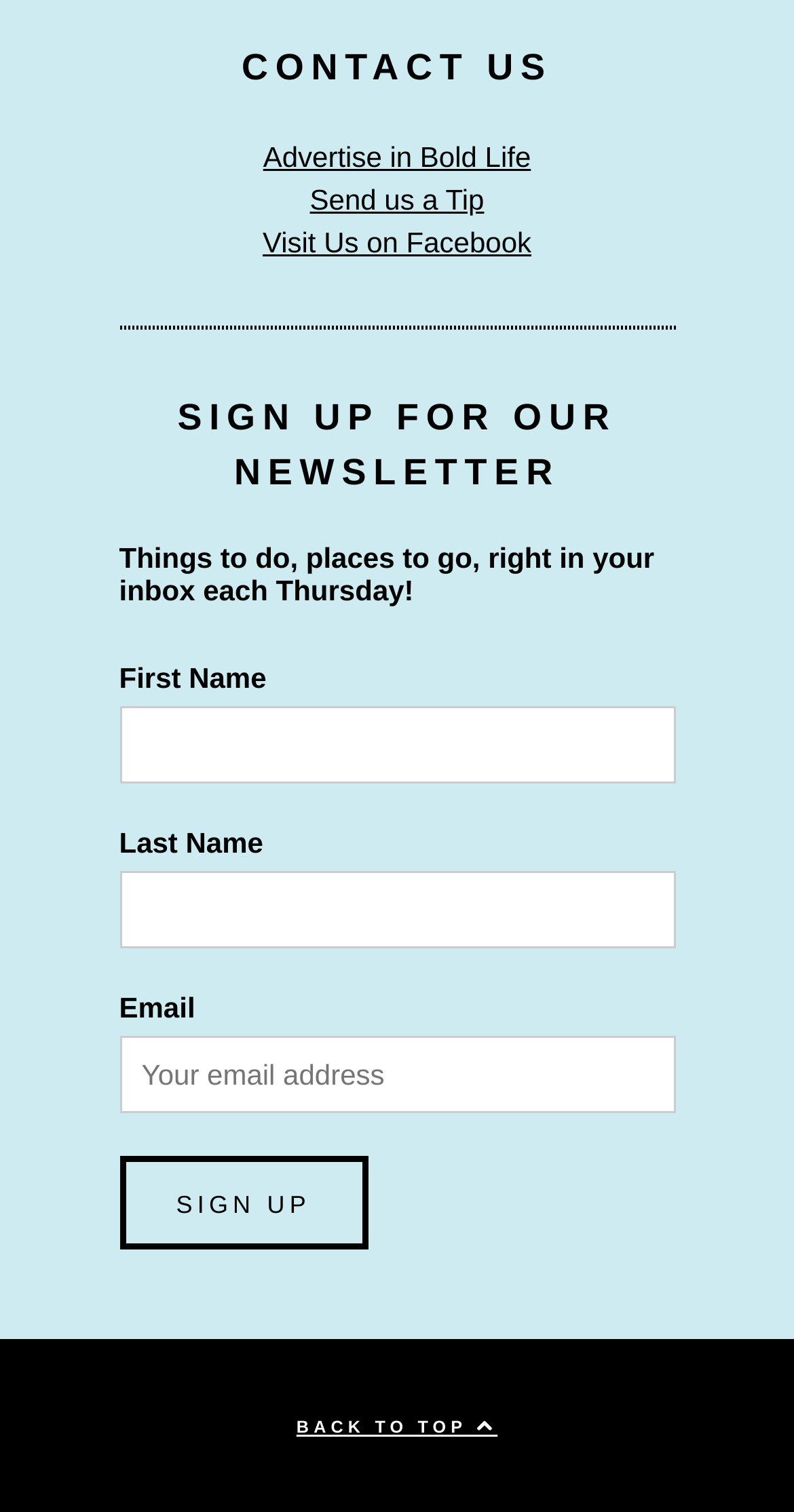How many social media links are provided?
Please provide a single word or phrase in response based on the screenshot.

One